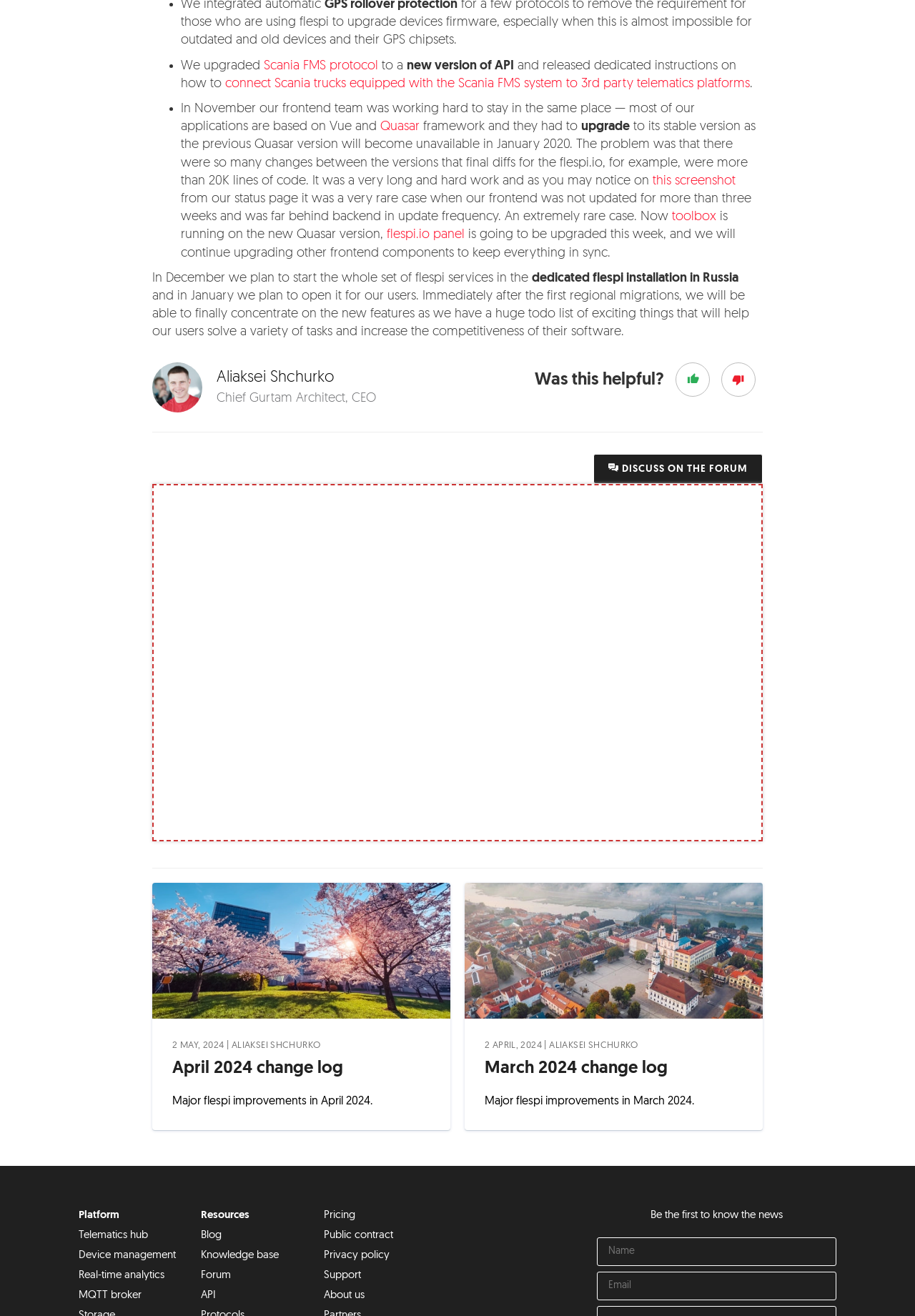Locate the bounding box coordinates of the element I should click to achieve the following instruction: "Check the pricing".

[0.354, 0.919, 0.388, 0.928]